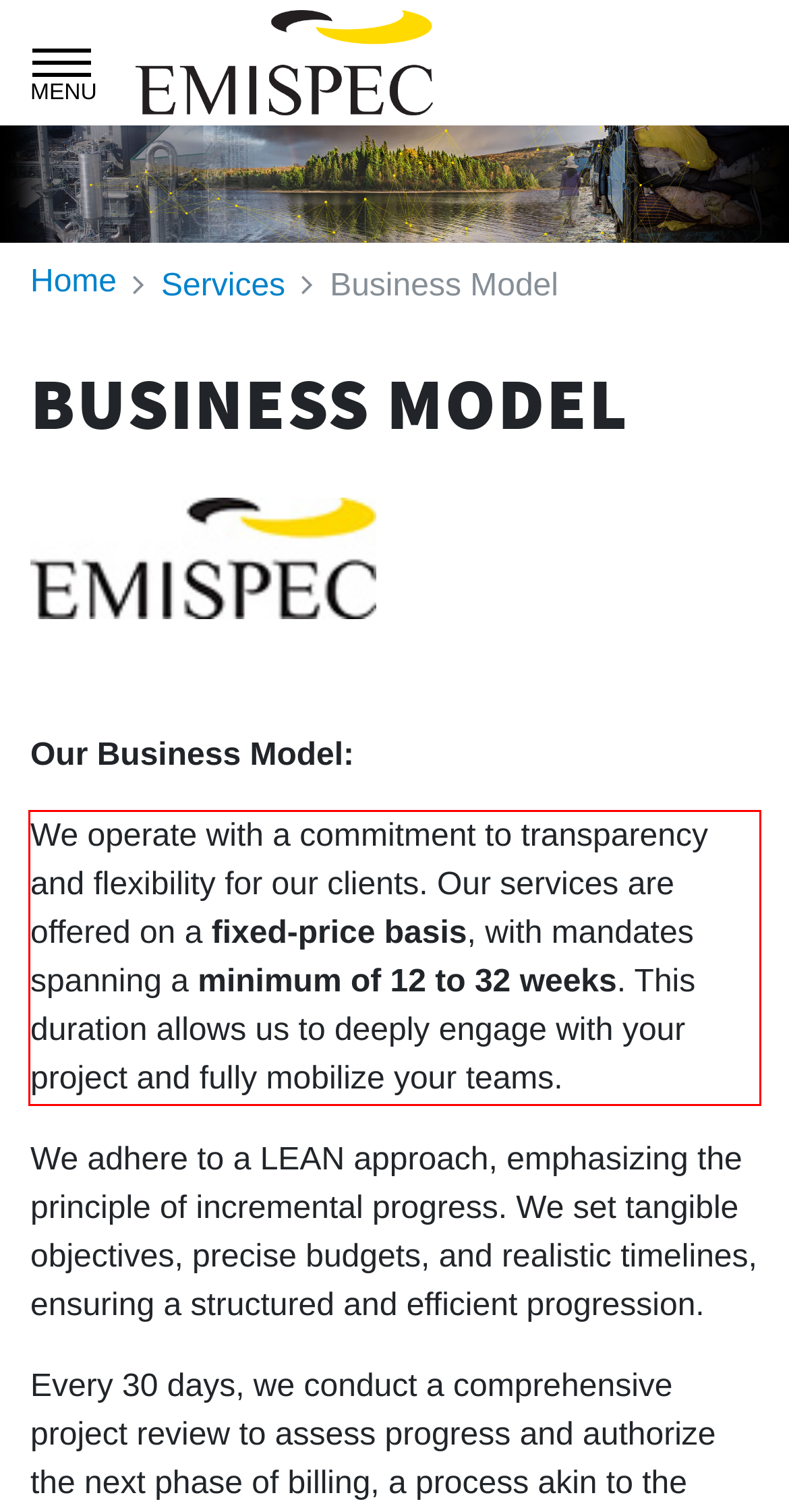Using the provided webpage screenshot, identify and read the text within the red rectangle bounding box.

We operate with a commitment to transparency and flexibility for our clients. Our services are offered on a fixed-price basis, with mandates spanning a minimum of 12 to 32 weeks. This duration allows us to deeply engage with your project and fully mobilize your teams.